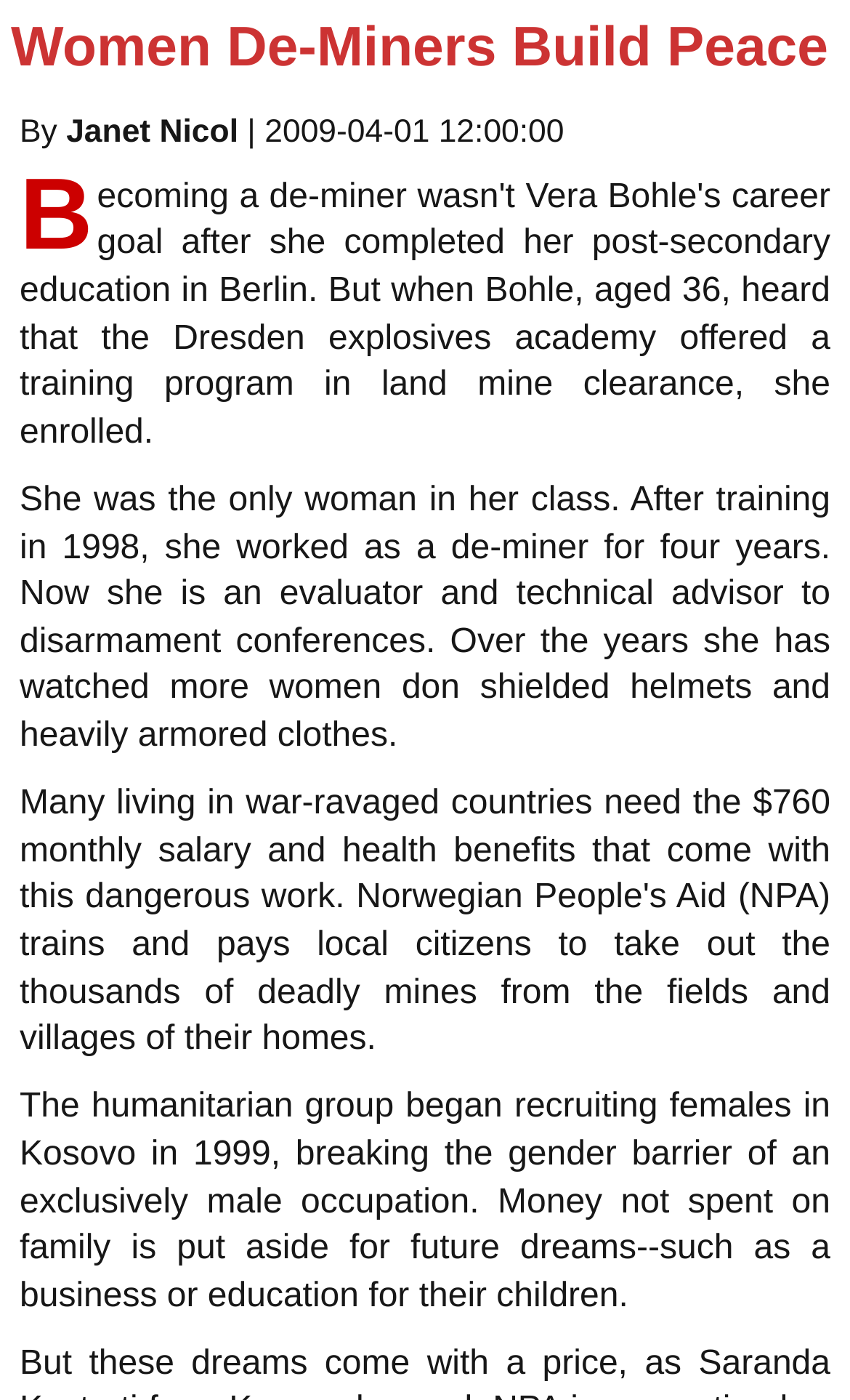What is the date mentioned in the article?
Observe the image and answer the question with a one-word or short phrase response.

2009-04-01 12:00:00